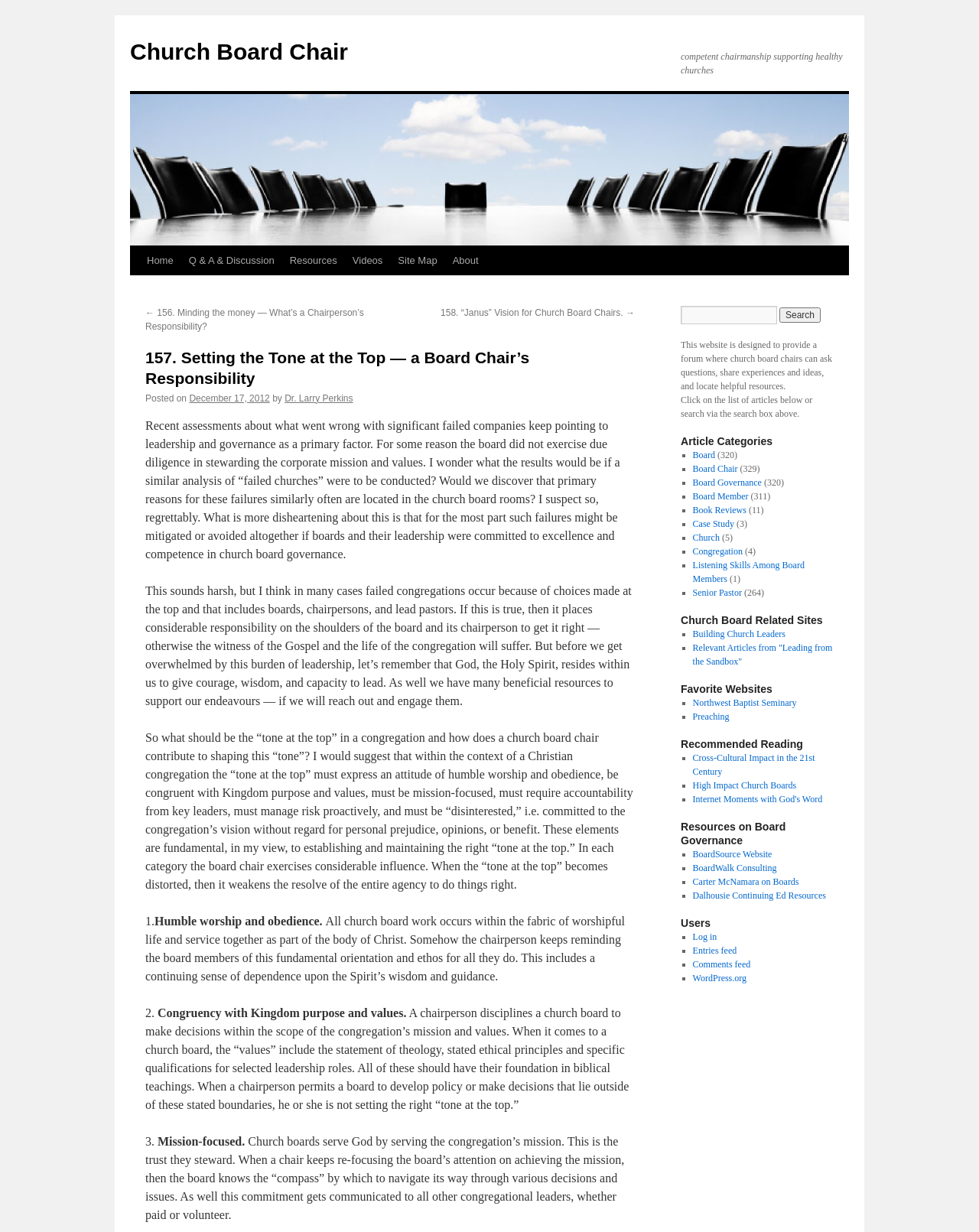Using the description: "Villa Lillemetsa (Villa 5)", identify the bounding box of the corresponding UI element in the screenshot.

None